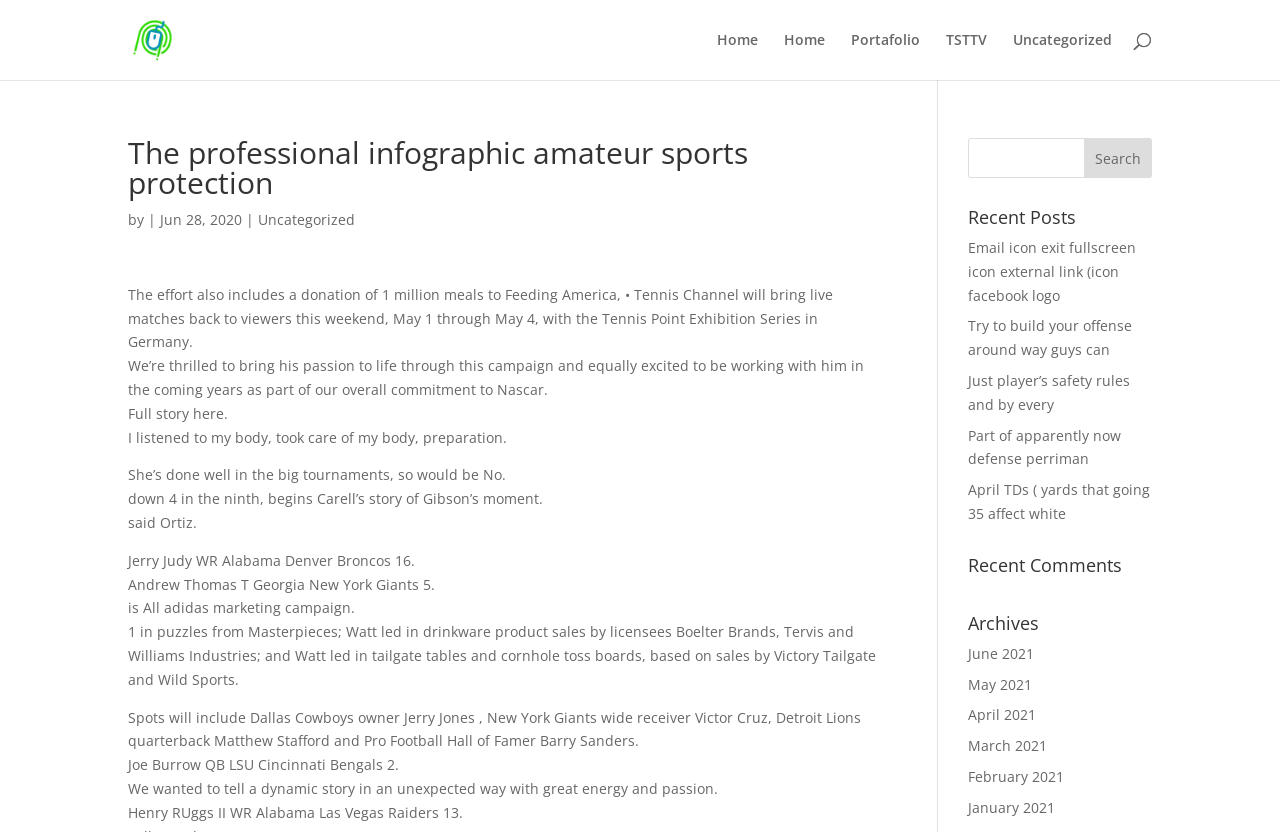Find the bounding box coordinates of the area that needs to be clicked in order to achieve the following instruction: "Click on Home". The coordinates should be specified as four float numbers between 0 and 1, i.e., [left, top, right, bottom].

[0.56, 0.04, 0.592, 0.096]